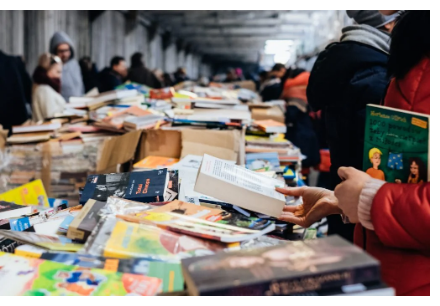What is the atmosphere of the scene?
Please give a well-detailed answer to the question.

The atmosphere of the scene is lively because several people are visible in the background, either browsing through the books or engaged in conversation, contributing to the bustling atmosphere of the outdoor book market.